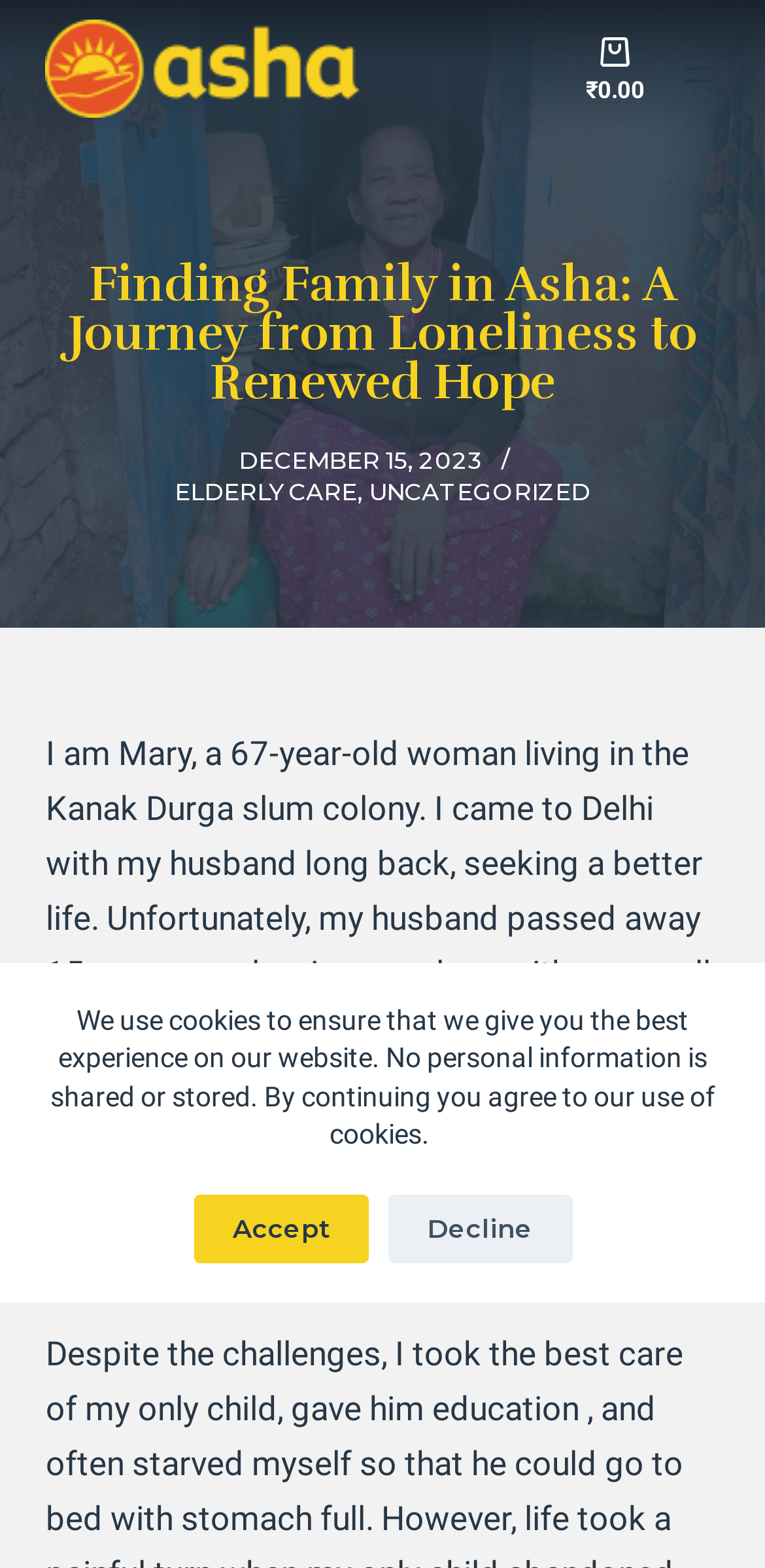Kindly determine the bounding box coordinates of the area that needs to be clicked to fulfill this instruction: "View the menu".

[0.894, 0.033, 0.94, 0.055]